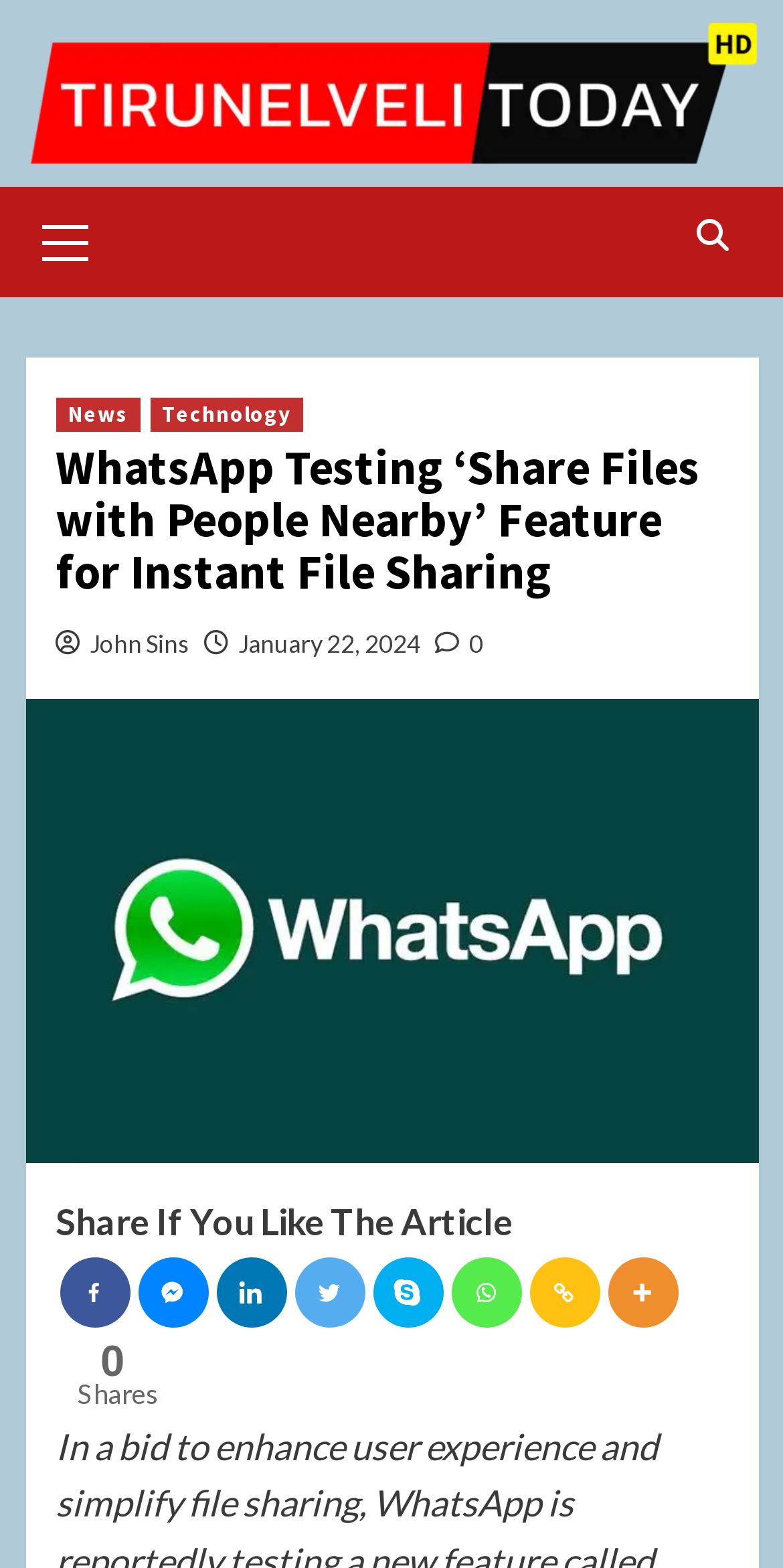Locate the bounding box coordinates of the area that needs to be clicked to fulfill the following instruction: "View the Technology page". The coordinates should be in the format of four float numbers between 0 and 1, namely [left, top, right, bottom].

[0.191, 0.253, 0.386, 0.275]